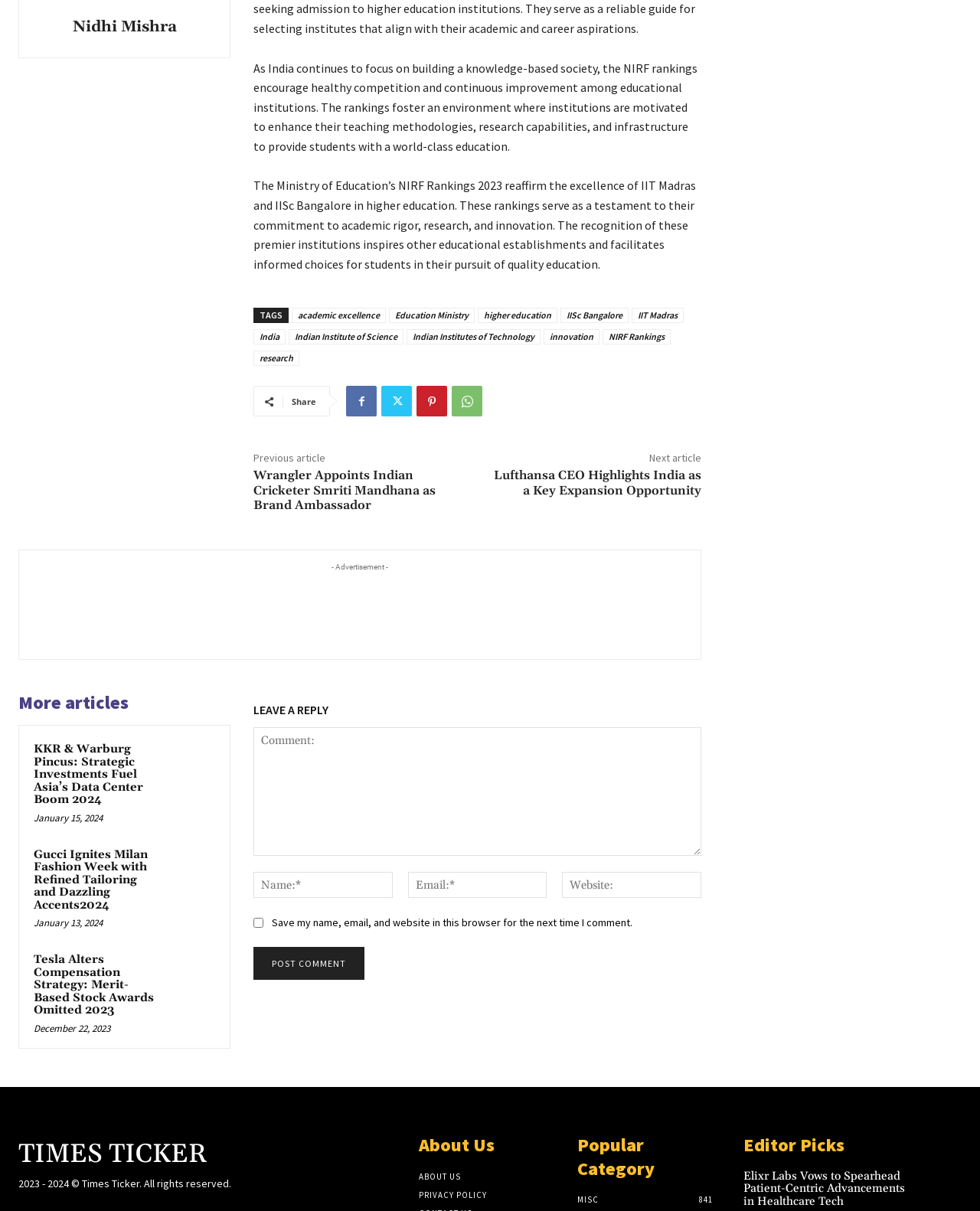Please find the bounding box coordinates of the element that needs to be clicked to perform the following instruction: "Leave a reply". The bounding box coordinates should be four float numbers between 0 and 1, represented as [left, top, right, bottom].

[0.259, 0.576, 0.716, 0.596]